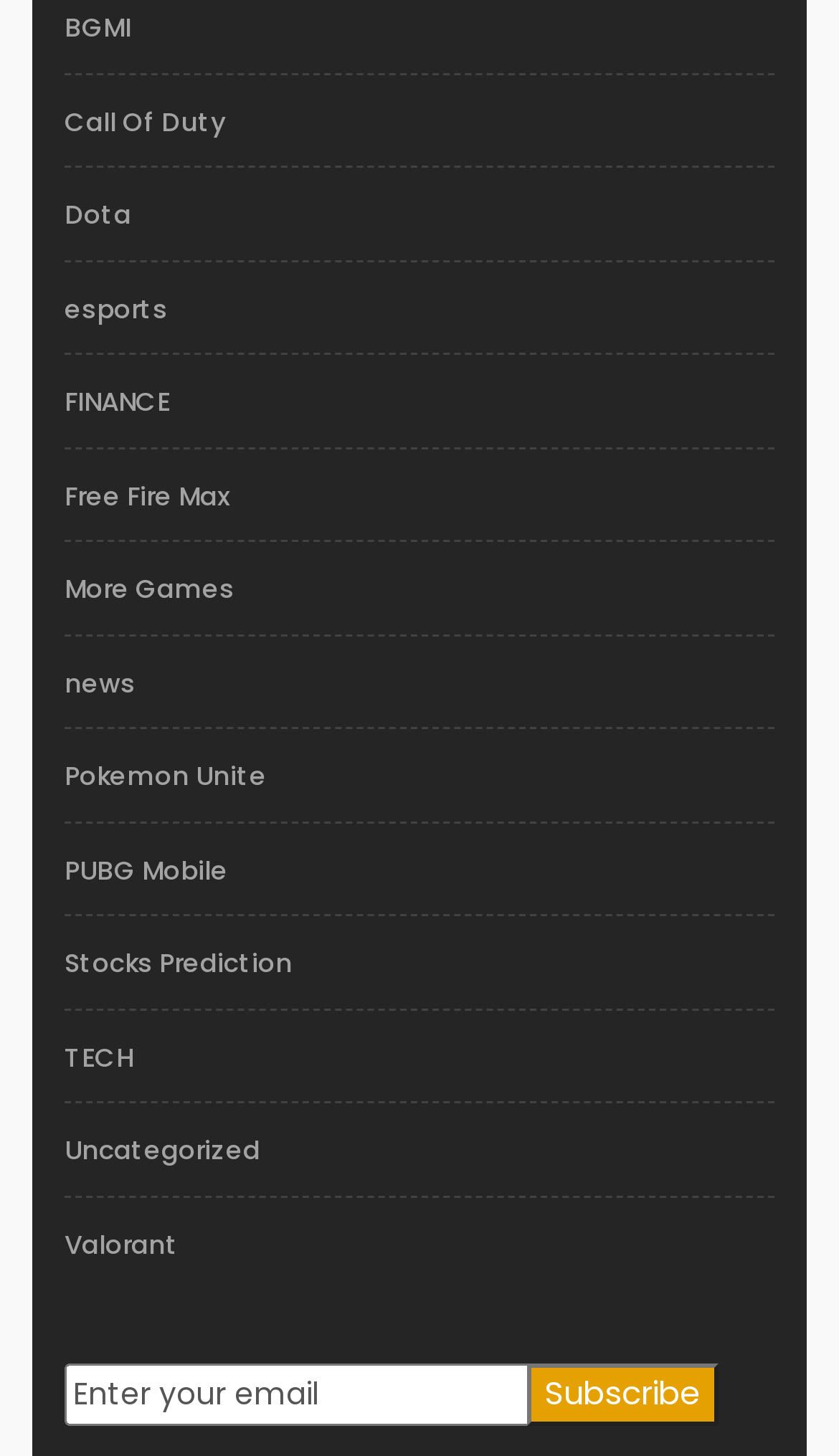Please identify the bounding box coordinates of the element I need to click to follow this instruction: "View esports news".

[0.077, 0.199, 0.2, 0.226]